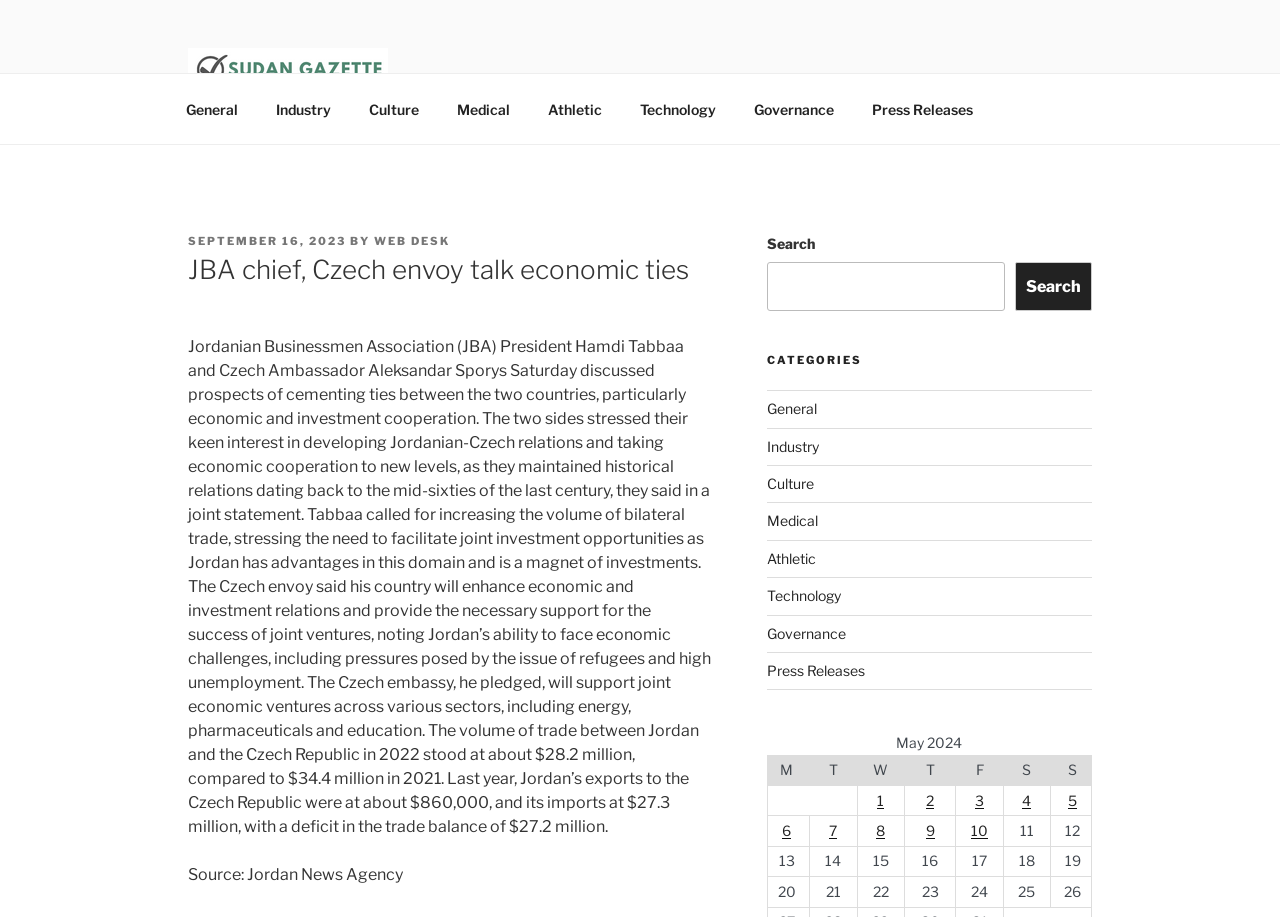Reply to the question with a brief word or phrase: How many posts are published on May 1, 2024?

1